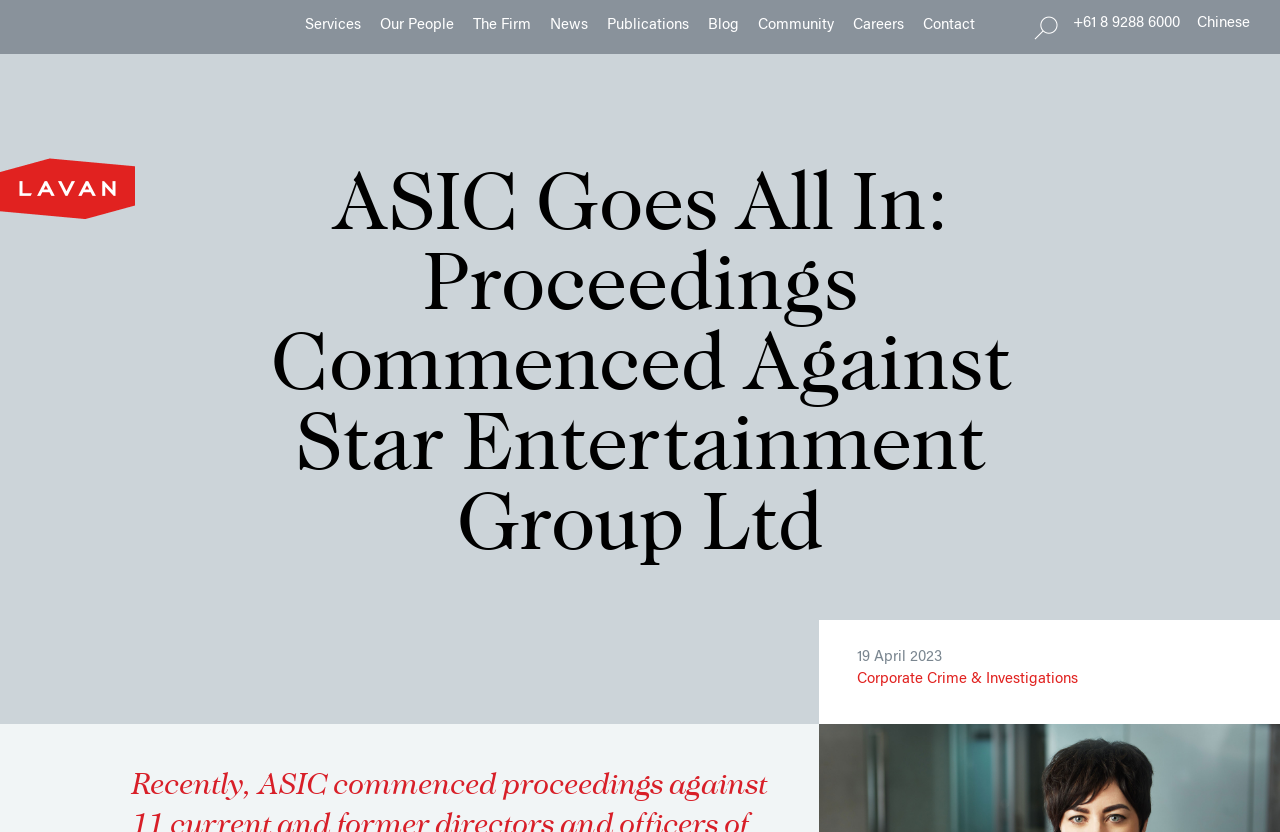Please determine the bounding box coordinates for the element that should be clicked to follow these instructions: "go to services page".

[0.238, 0.024, 0.282, 0.038]